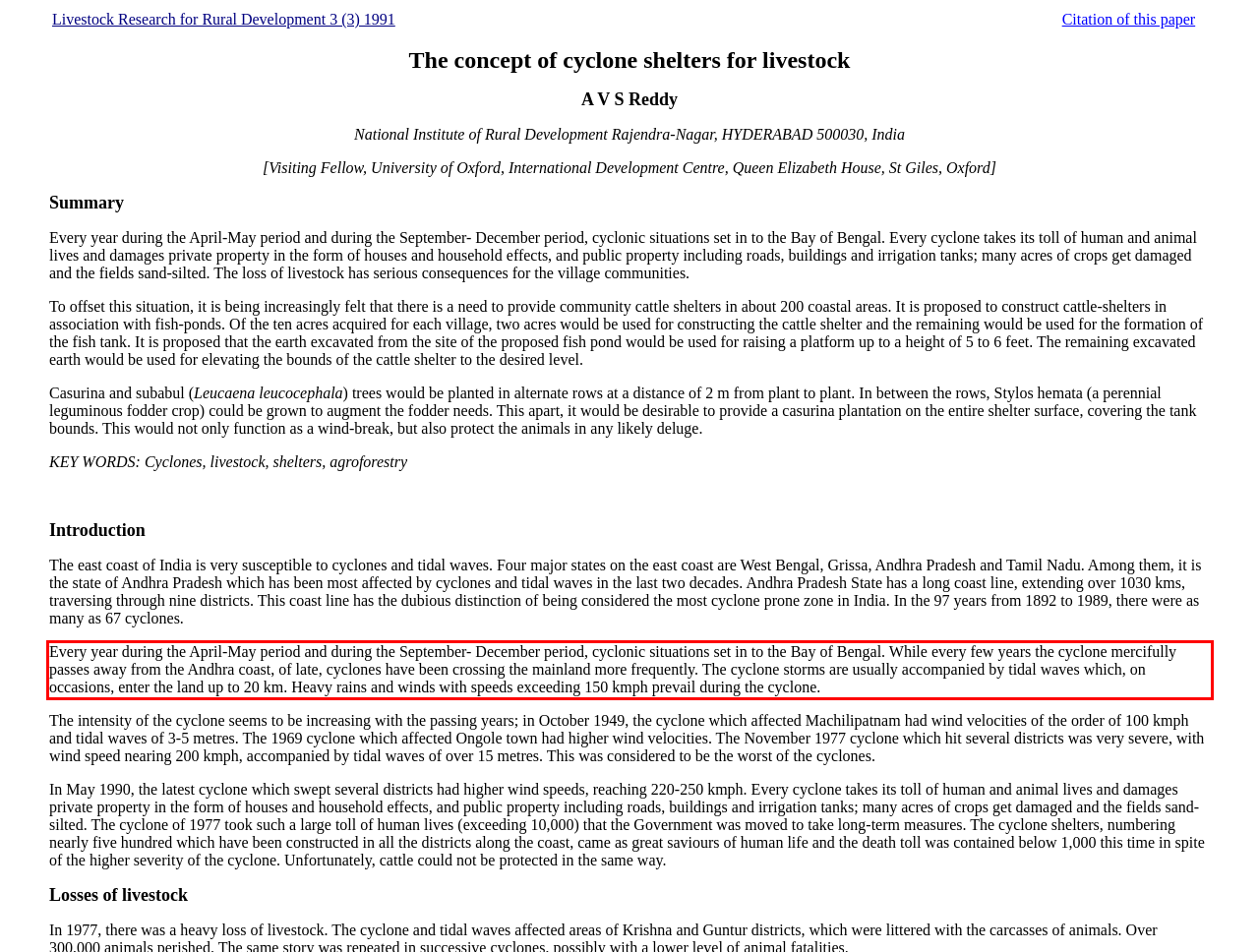Please perform OCR on the text content within the red bounding box that is highlighted in the provided webpage screenshot.

Every year during the April-May period and during the September- December period, cyclonic situations set in to the Bay of Bengal. While every few years the cyclone mercifully passes away from the Andhra coast, of late, cyclones have been crossing the mainland more frequently. The cyclone storms are usually accompanied by tidal waves which, on occasions, enter the land up to 20 km. Heavy rains and winds with speeds exceeding 150 kmph prevail during the cyclone.